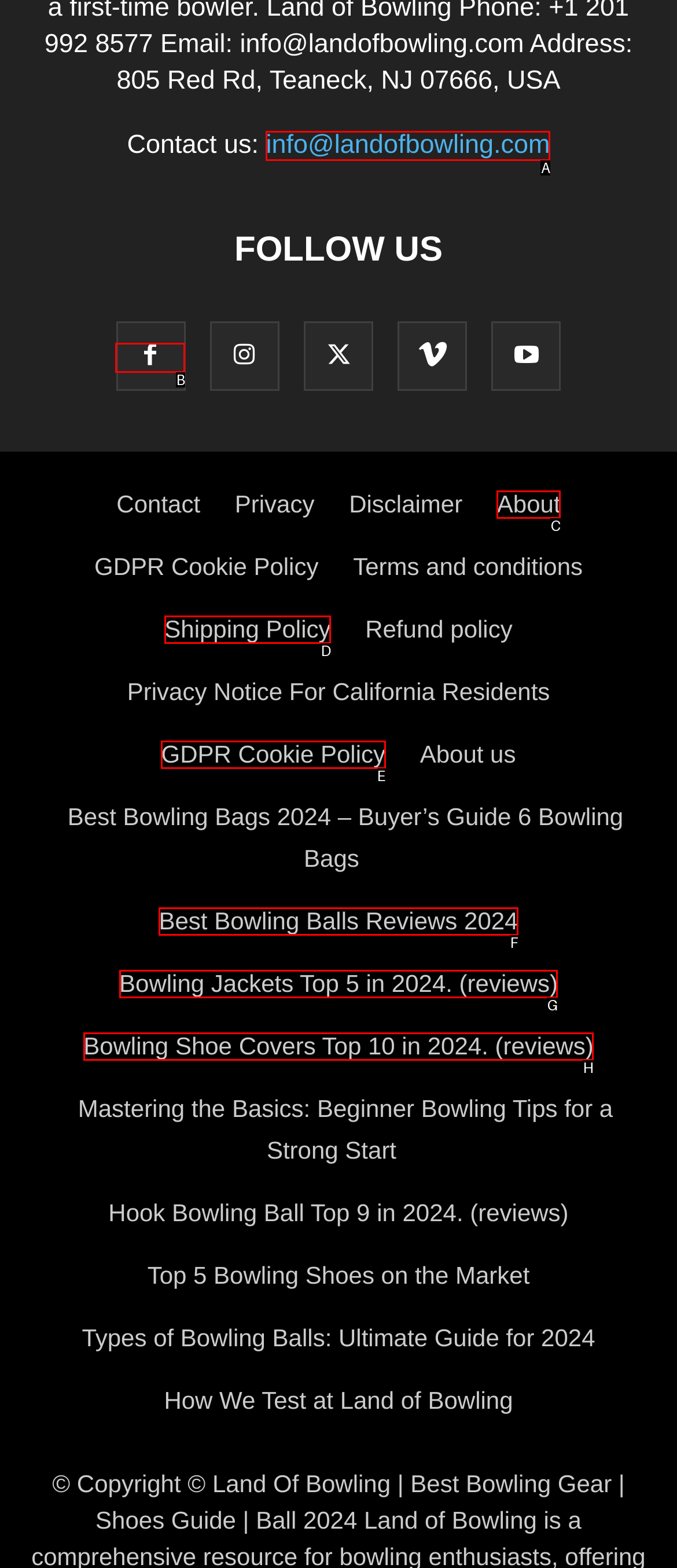From the provided choices, determine which option matches the description: Shipping Policy. Respond with the letter of the correct choice directly.

D